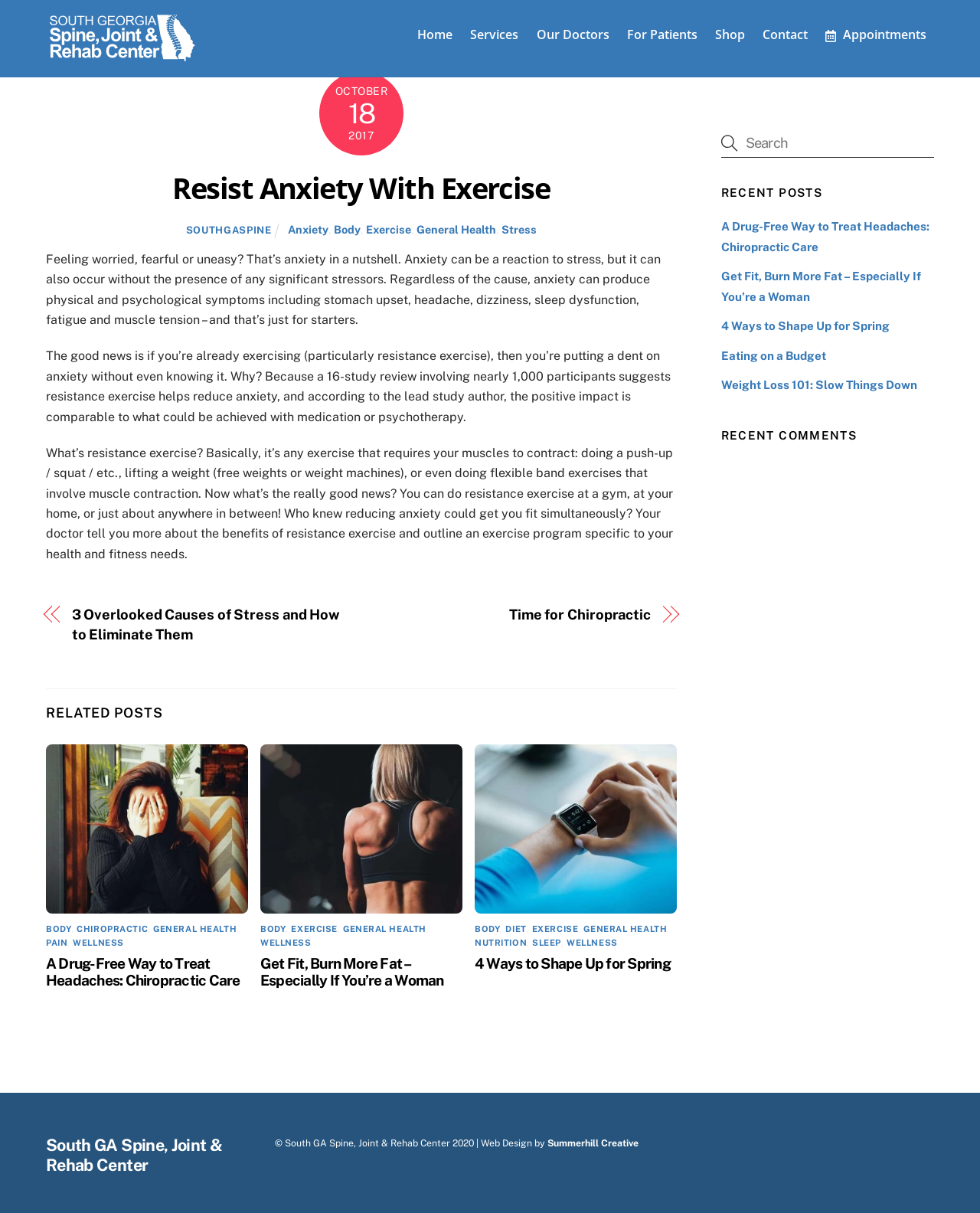Given the element description: "name="s" placeholder="Search" title="Search"", predict the bounding box coordinates of the UI element it refers to, using four float numbers between 0 and 1, i.e., [left, top, right, bottom].

[0.736, 0.106, 0.953, 0.129]